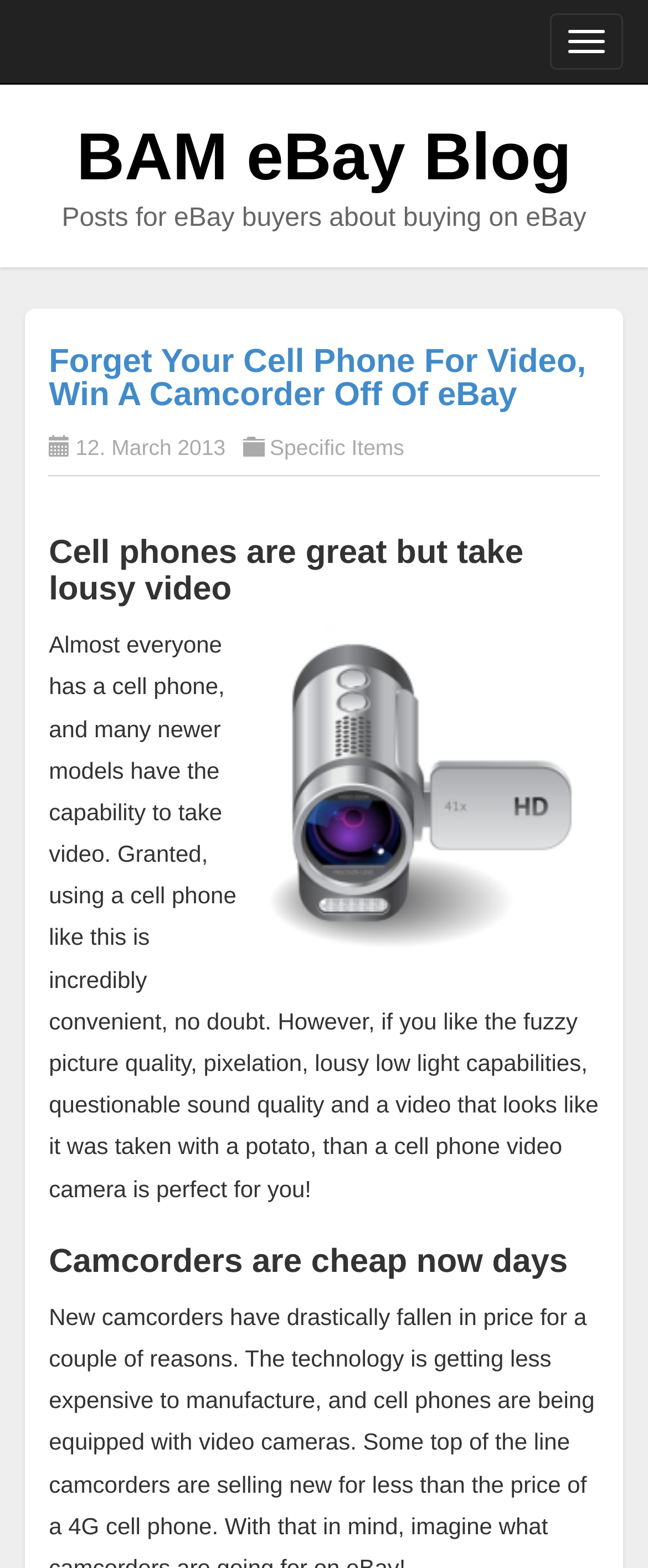Please determine the bounding box of the UI element that matches this description: BAM eBay Blog. The coordinates should be given as (top-left x, top-left y, bottom-right x, bottom-right y), with all values between 0 and 1.

[0.118, 0.077, 0.882, 0.124]